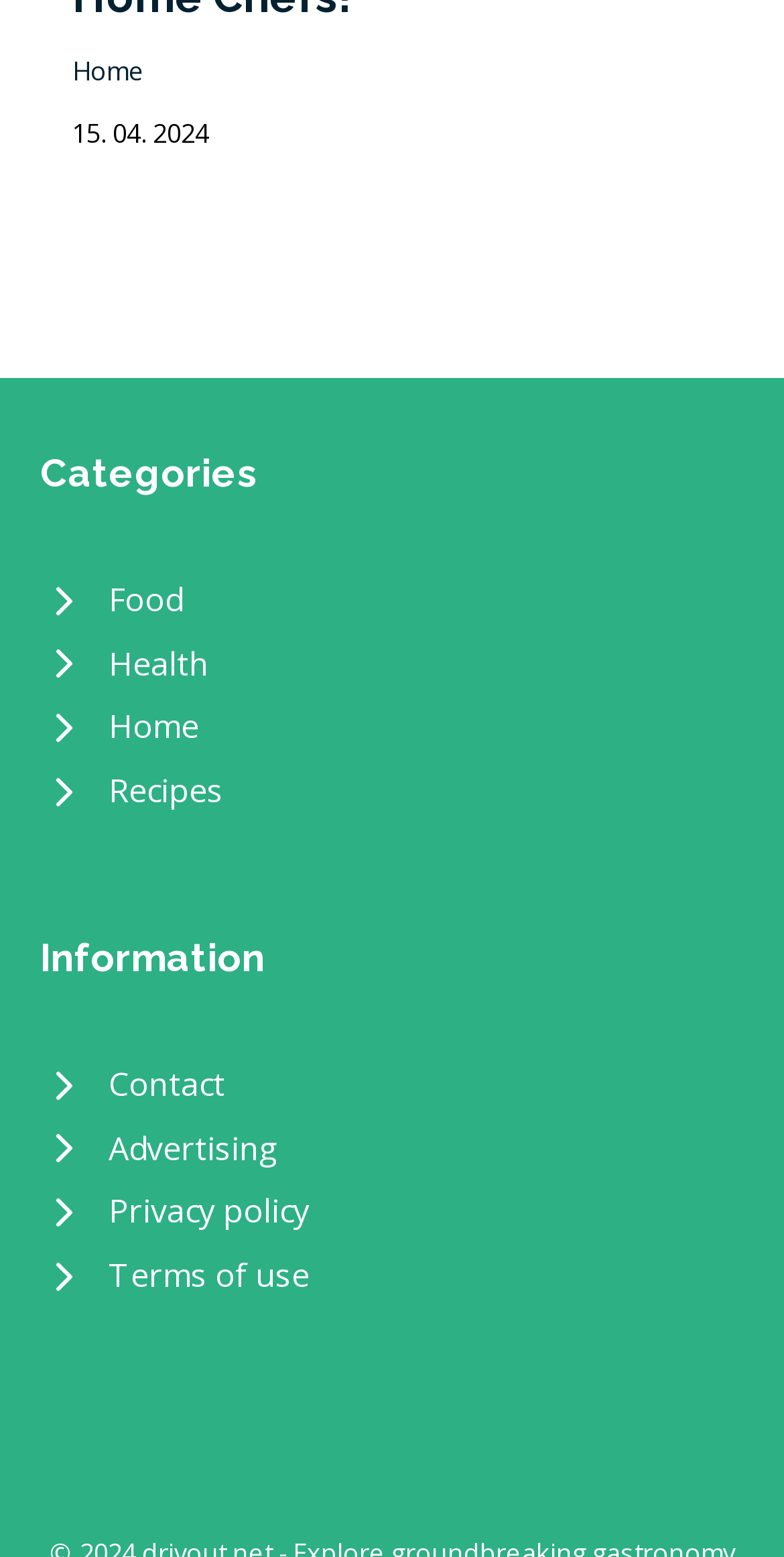Could you locate the bounding box coordinates for the section that should be clicked to accomplish this task: "contact us".

[0.051, 0.677, 0.949, 0.718]